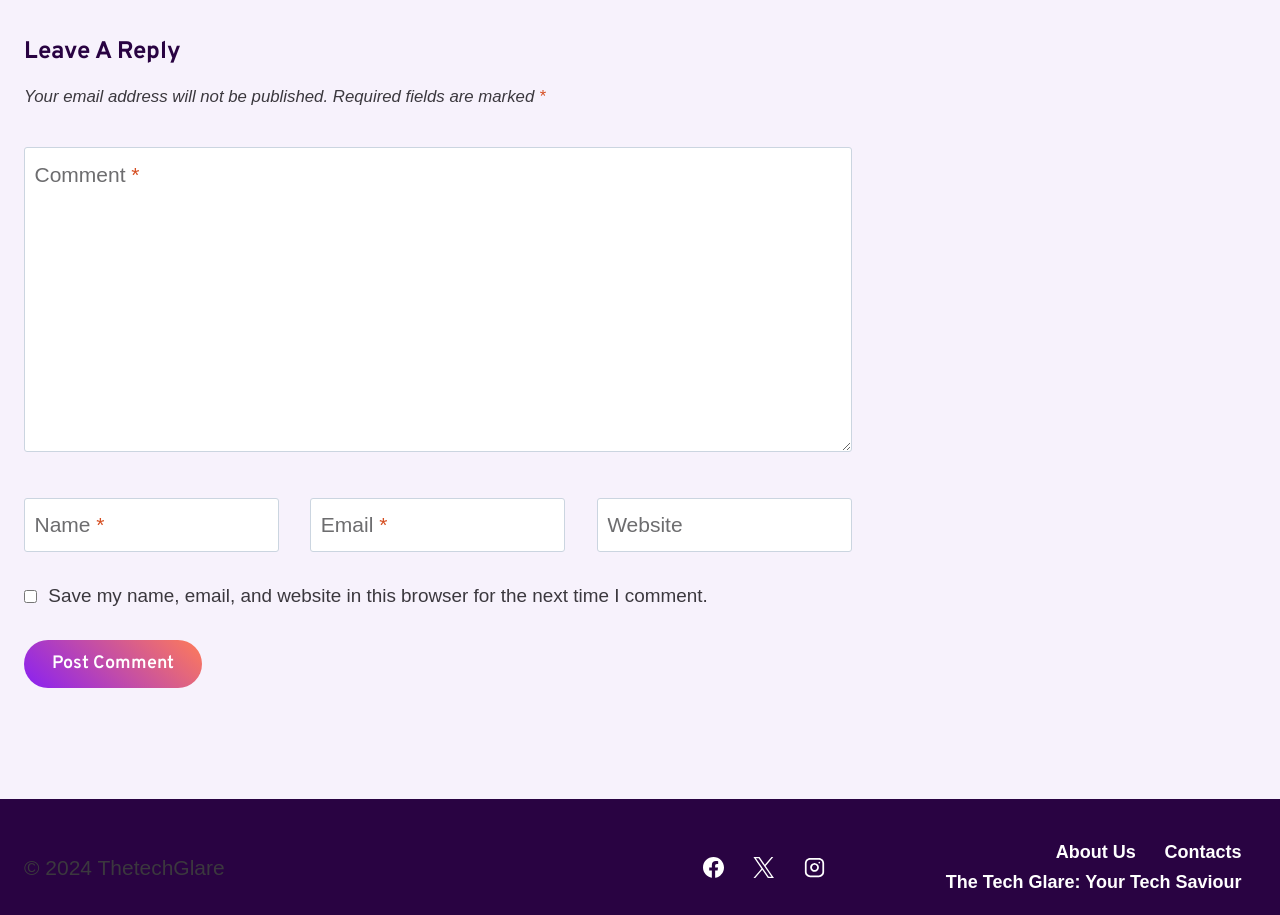Reply to the question with a brief word or phrase: What is the required information to post a comment?

Name, Email, Comment